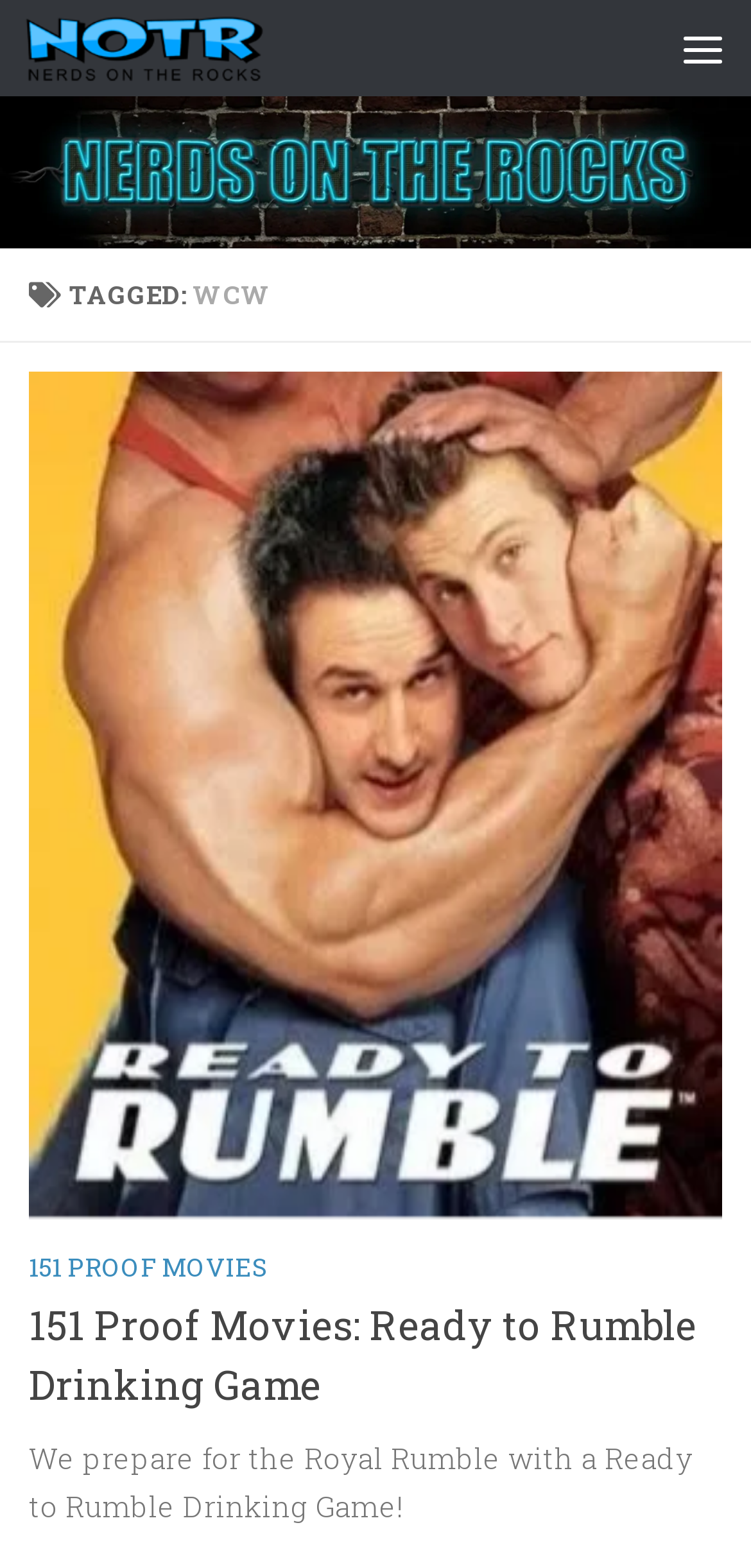Provide a single word or phrase answer to the question: 
How many links are in the article?

Three